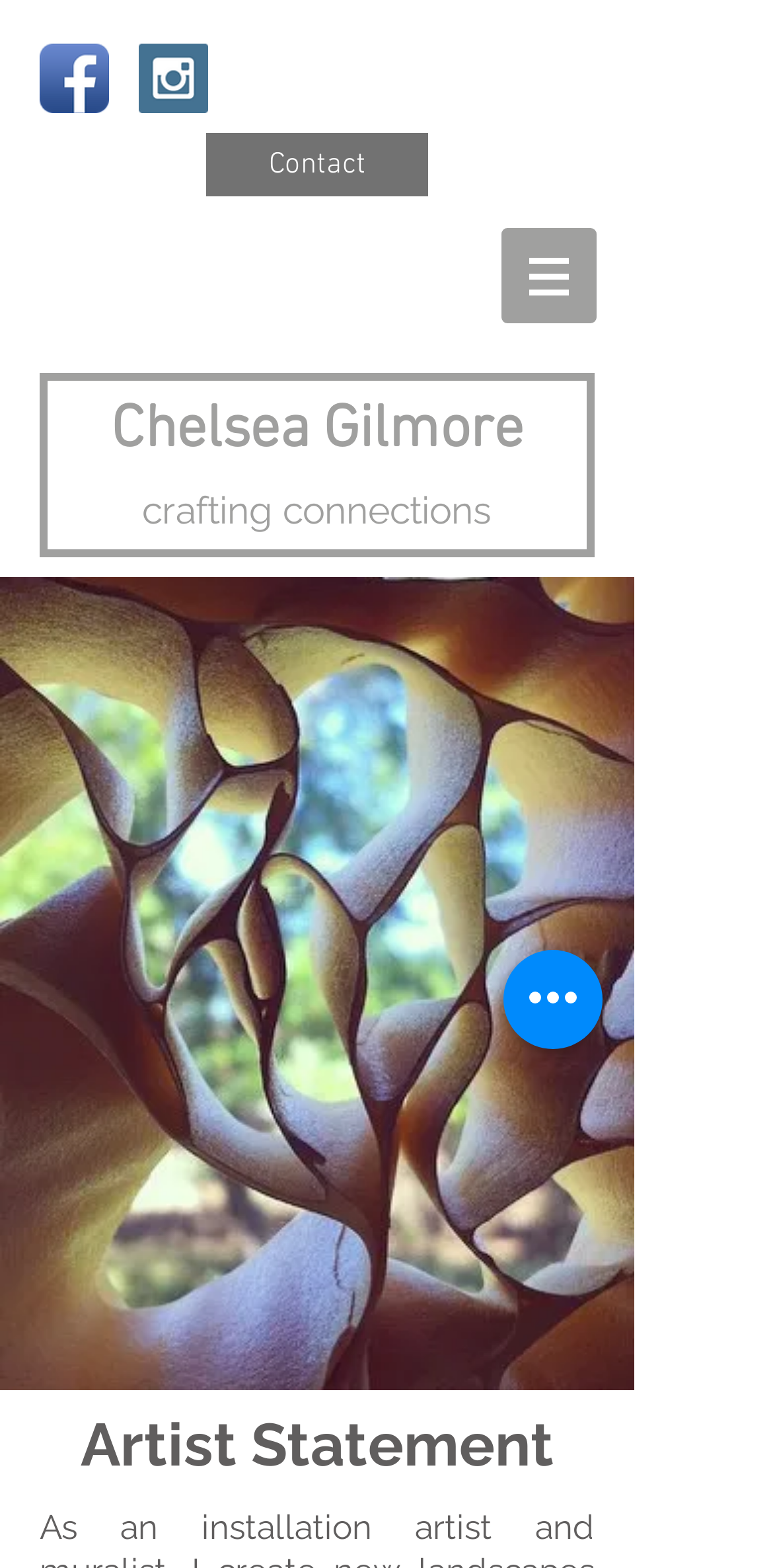Given the webpage screenshot, identify the bounding box of the UI element that matches this description: "Contact".

[0.267, 0.085, 0.554, 0.125]